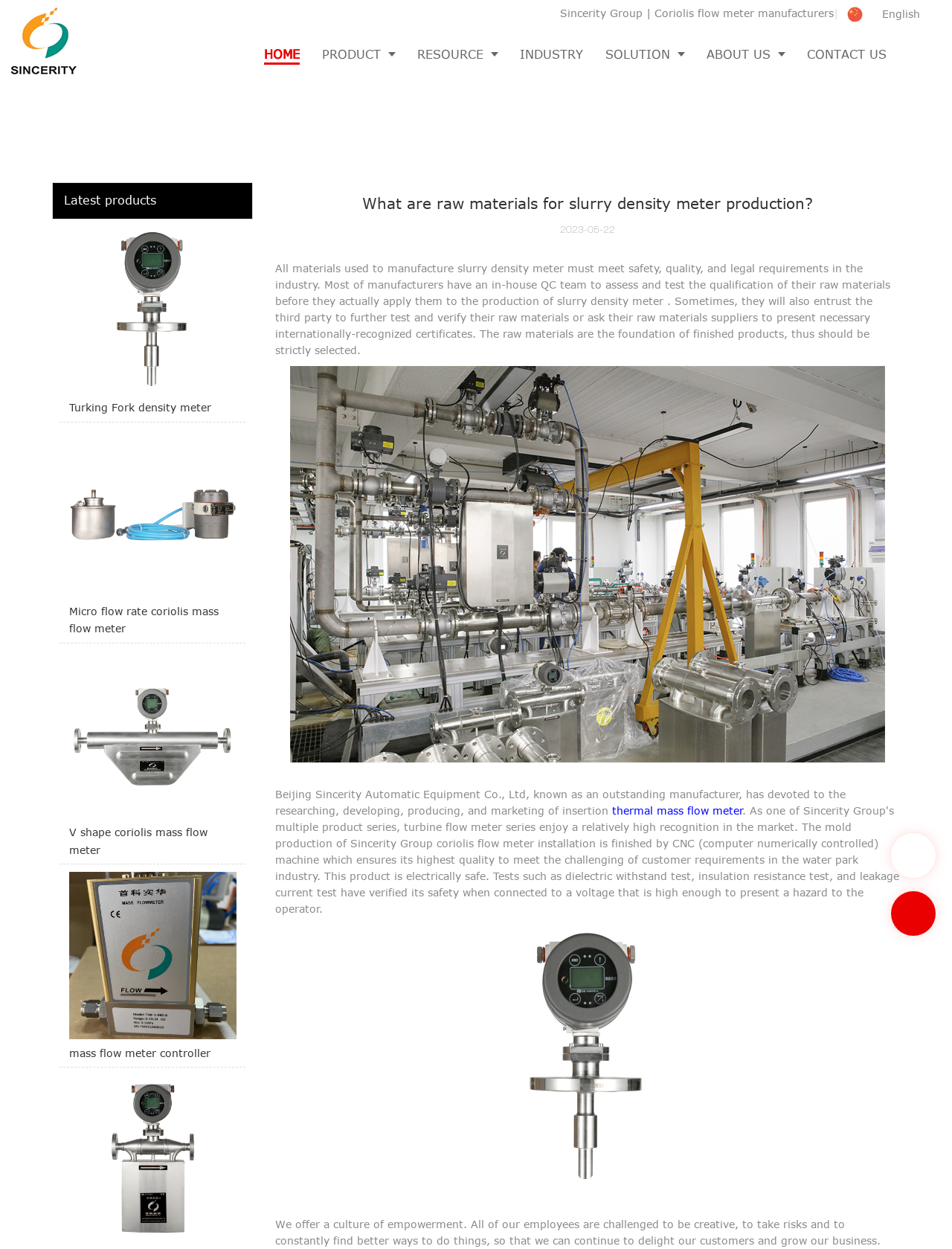Given the description "SOLUTION", determine the bounding box of the corresponding UI element.

[0.624, 0.021, 0.731, 0.066]